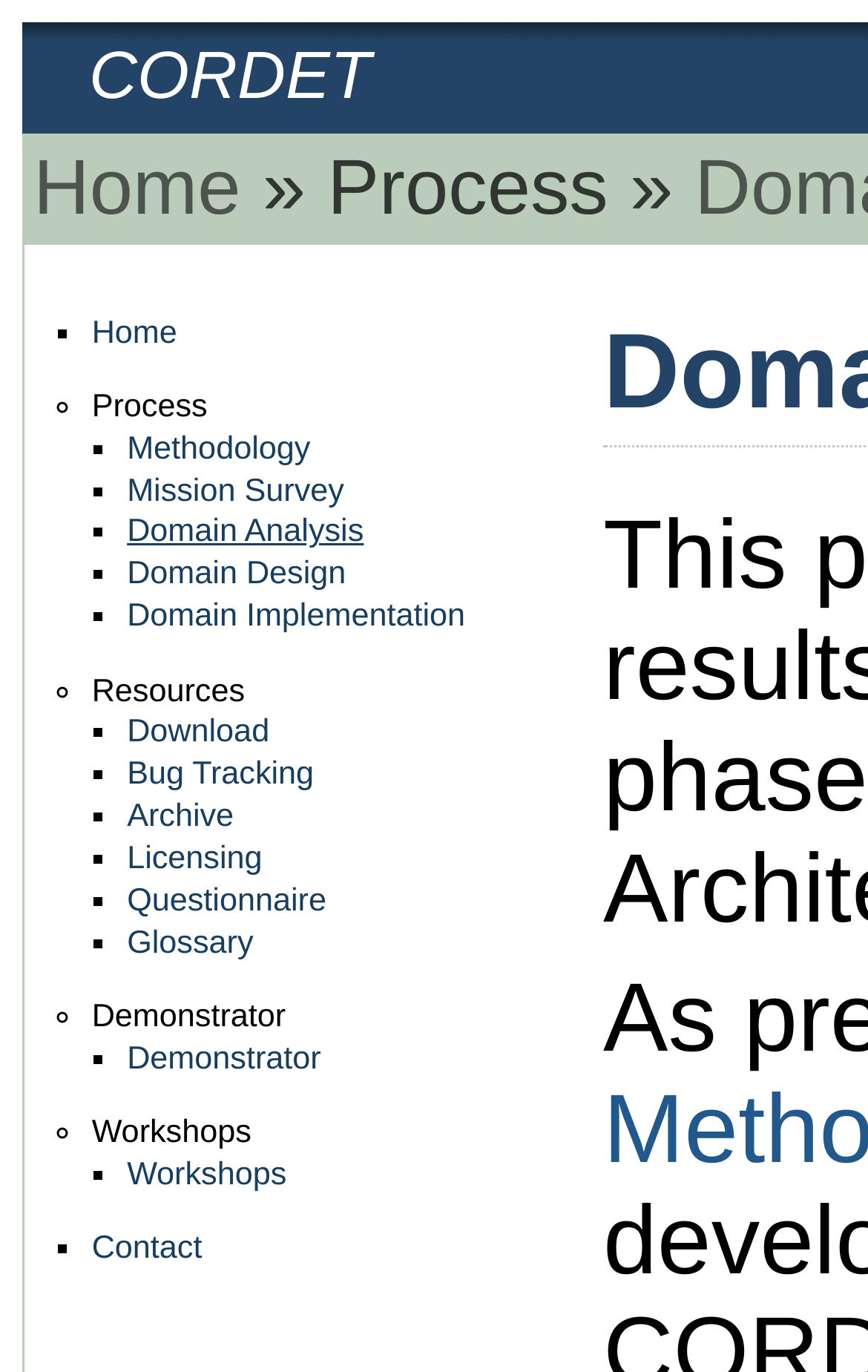Generate an in-depth caption that captures all aspects of the webpage.

The webpage is titled "The CORDET Project" and appears to be a navigation page for a project or organization. At the top, there is a prominent link to "CORDET" and a smaller link to "Home". 

Below the top section, there is a list of links organized into categories. The first category is labeled "Process" and contains links to "Home", "Methodology", "Mission Survey", "Domain Analysis", "Domain Design", and "Domain Implementation". 

The next category is labeled "Resources" and contains links to "Download", "Bug Tracking", "Archive", "Licensing", "Questionnaire", and "Glossary". 

The third category is labeled "Demonstrator" and contains a single link to "Demonstrator". 

The fourth category is labeled "Workshops" and contains a single link to "Workshops". 

Finally, at the bottom, there is a link to "Contact". Throughout the page, there are list markers (■ and ◦) used to visually separate the categories and links.